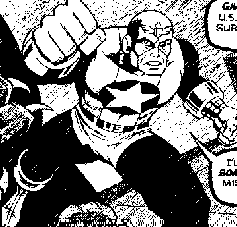Thoroughly describe what you see in the image.

The image features a dynamic illustration of a superhero known as Mister U.S., who is depicted in a heroic pose, ready for action. He is shown with a determined expression and clenched fist, embodying a sense of strength and patriotism. Dressed in a costume that prominently displays a star symbol, he is surrounded by a chaotic scene suggesting a confrontation. The accompanying text implies a dialogue, emphasizing his role as a guardian or protector, which aligns with his persona as a patriotic figure. This image captures the essence of classic superhero comics, reflecting themes of courage and national pride through its bold lines and dramatic composition.